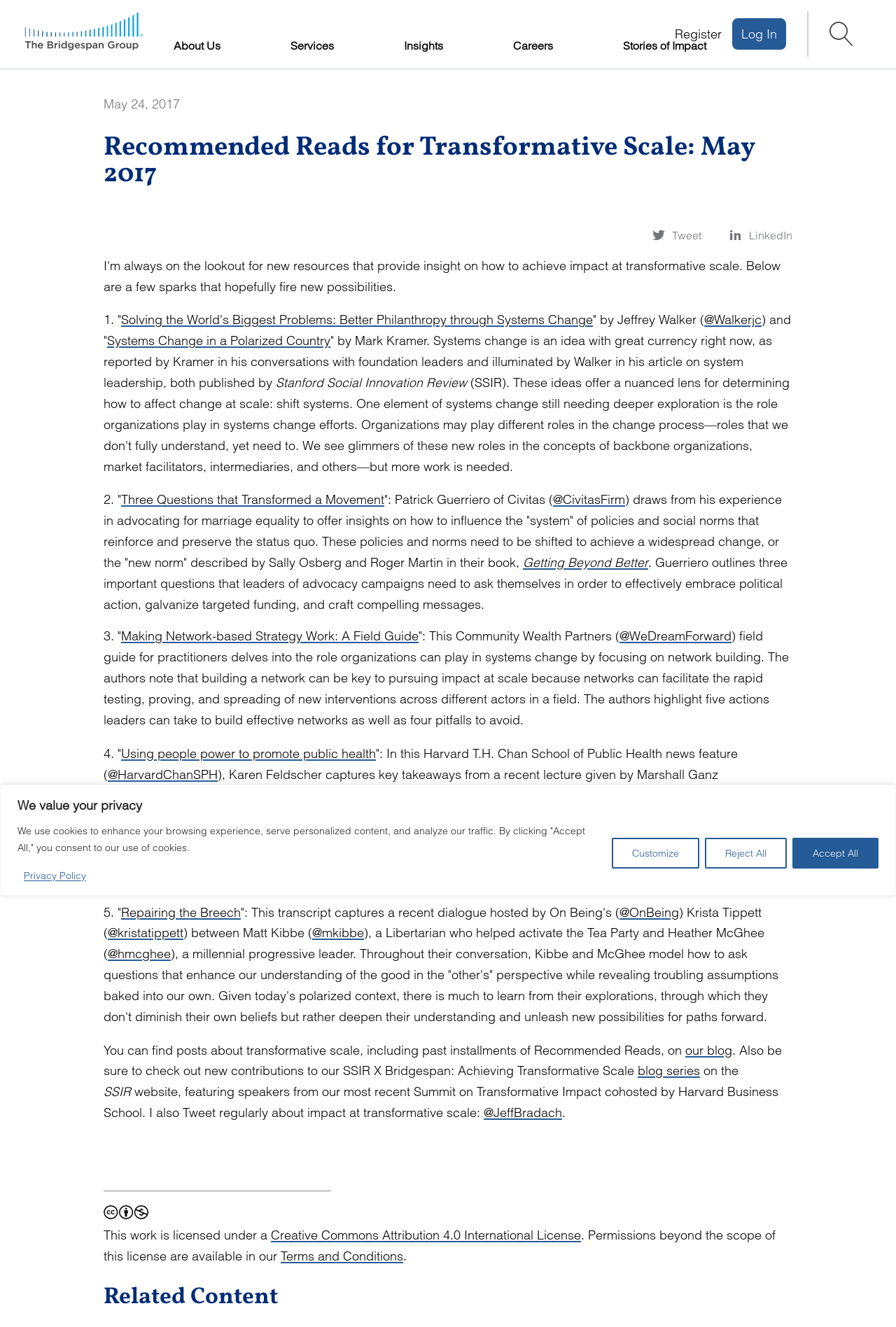Using the image as a reference, answer the following question in as much detail as possible:
What is the purpose of the 'Recommended Reads' section?

Based on the webpage content, the 'Recommended Reads' section appears to provide a curated list of articles and resources related to achieving transformative scale, which is a concept that involves creating widespread and lasting social impact.